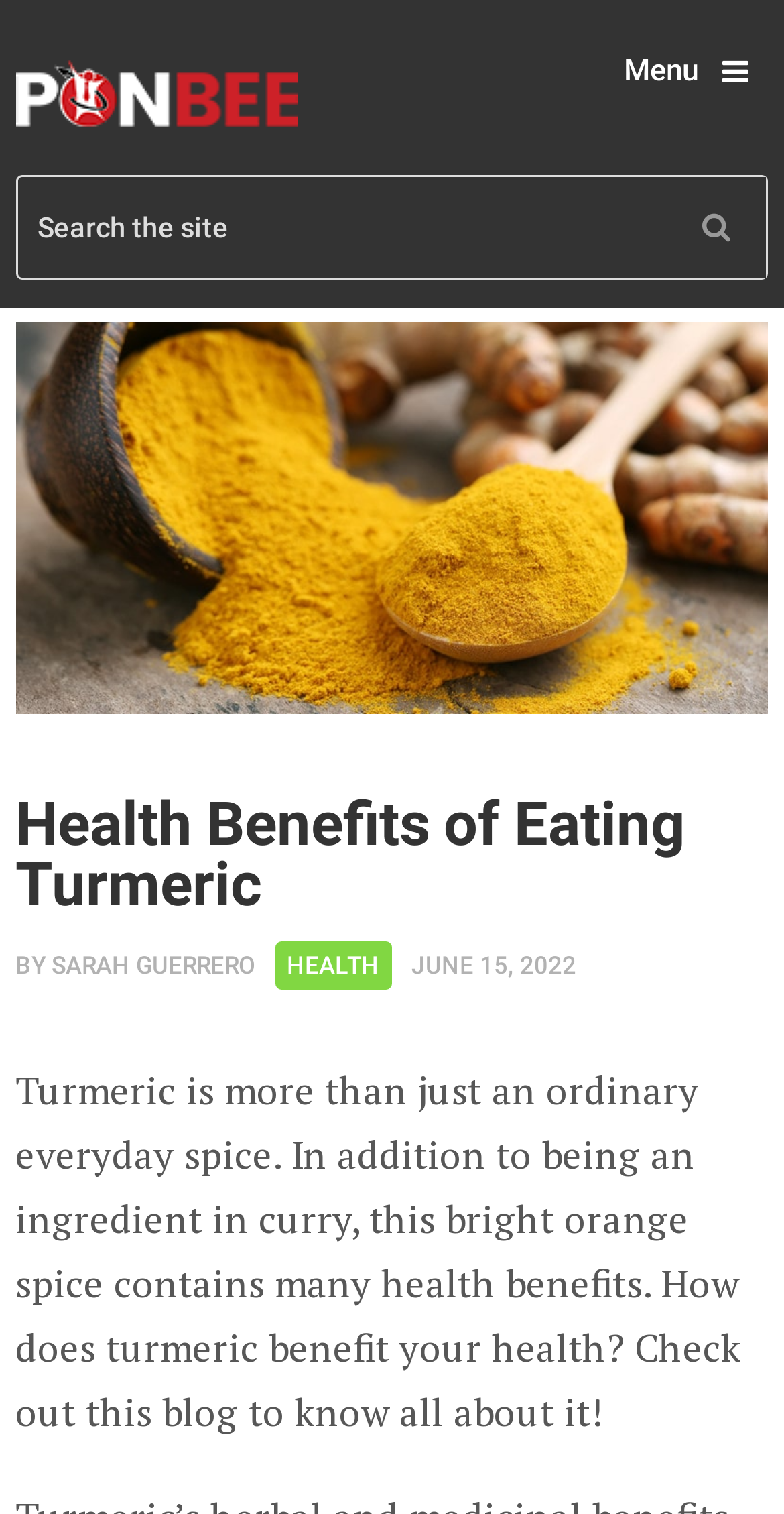Please answer the following query using a single word or phrase: 
When was the article published?

JUNE 15, 2022